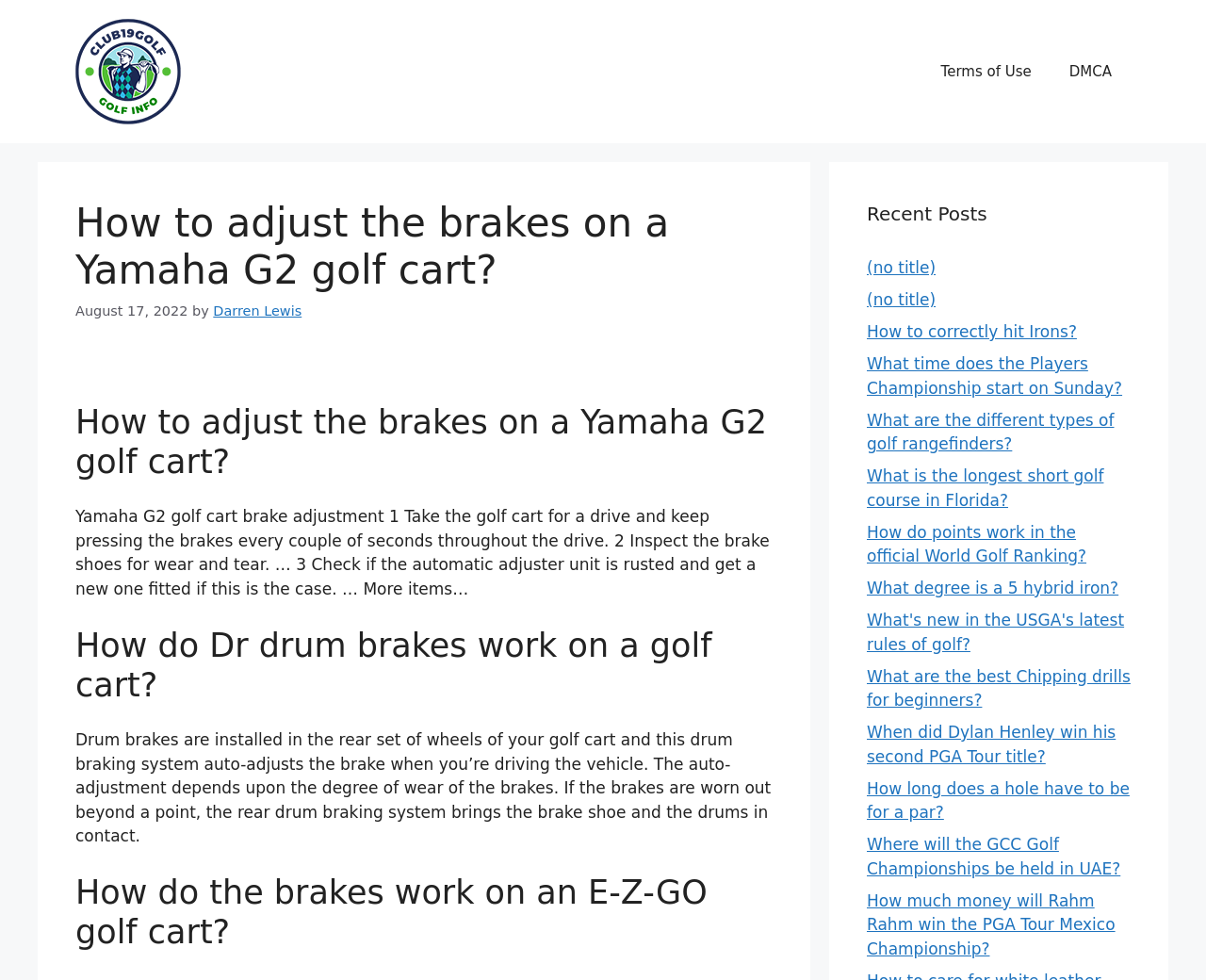What is the section below the main article?
Can you provide an in-depth and detailed response to the question?

I determined the answer by looking at the heading element that says 'Recent Posts' and the subsequent list of links to other articles.